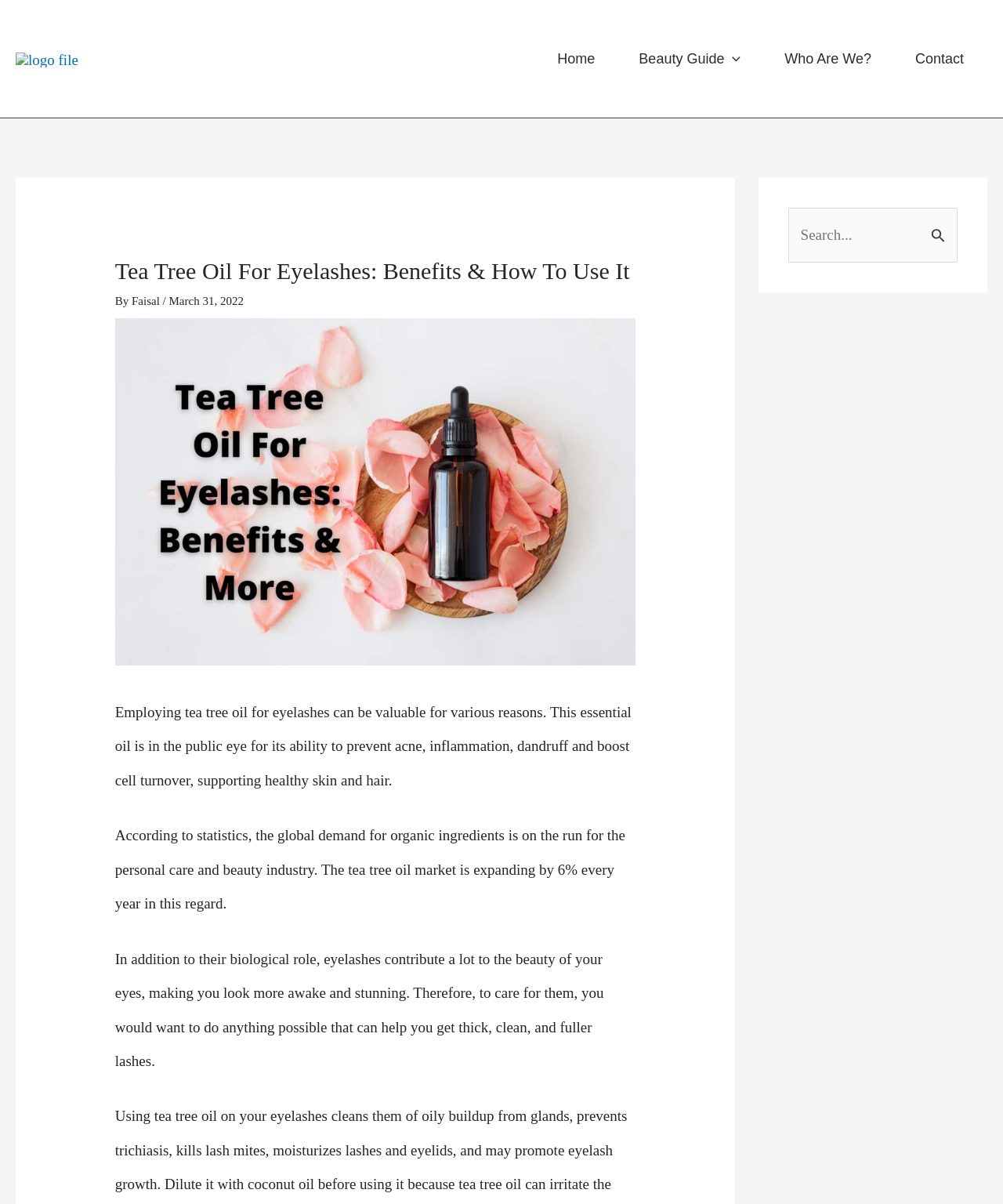Using the provided element description: "parent_node: Search for: value="Search"", identify the bounding box coordinates. The coordinates should be four floats between 0 and 1 in the order [left, top, right, bottom].

[0.92, 0.173, 0.955, 0.202]